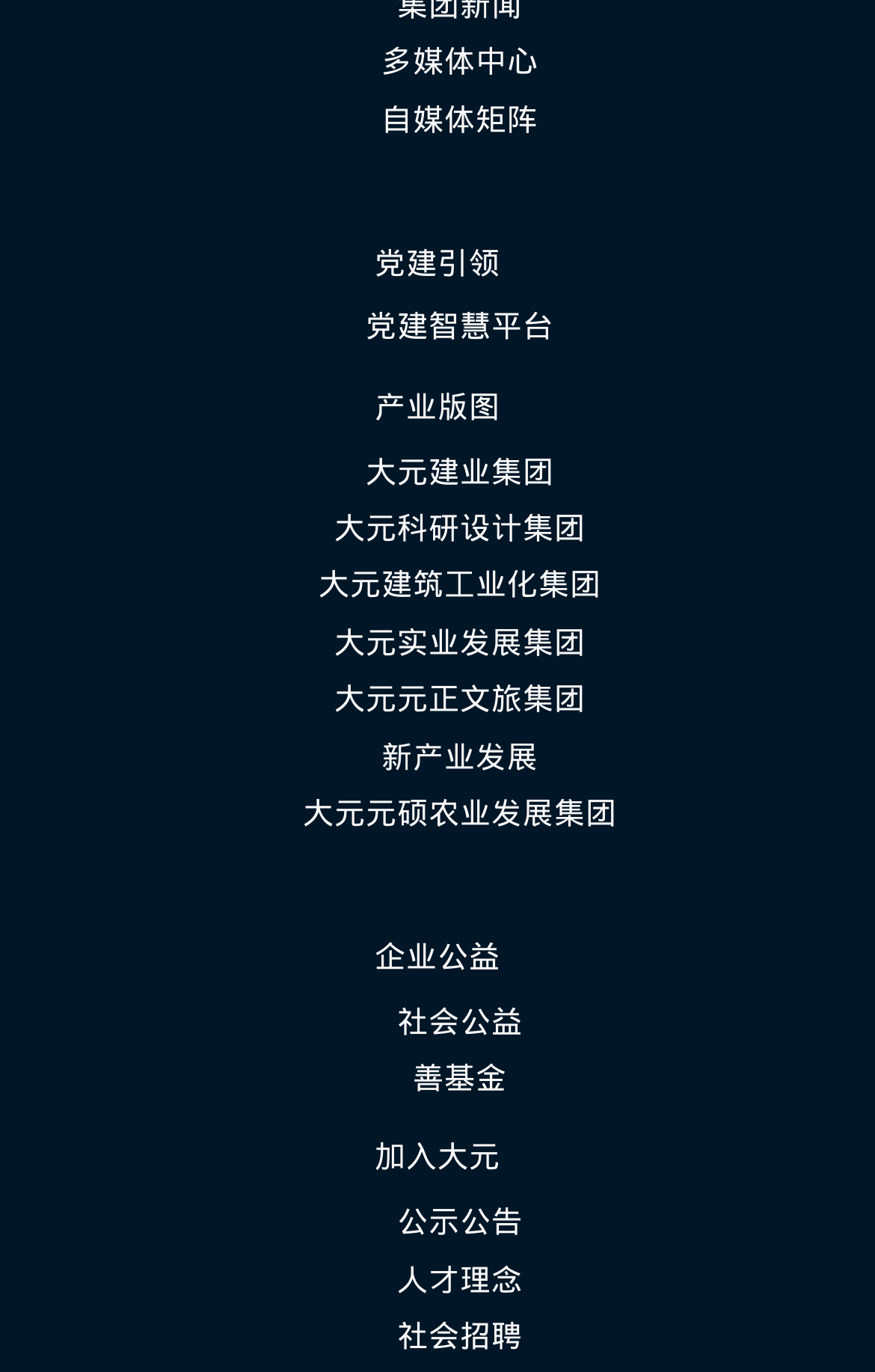How many groups of links are there on the page?
Use the image to answer the question with a single word or phrase.

3